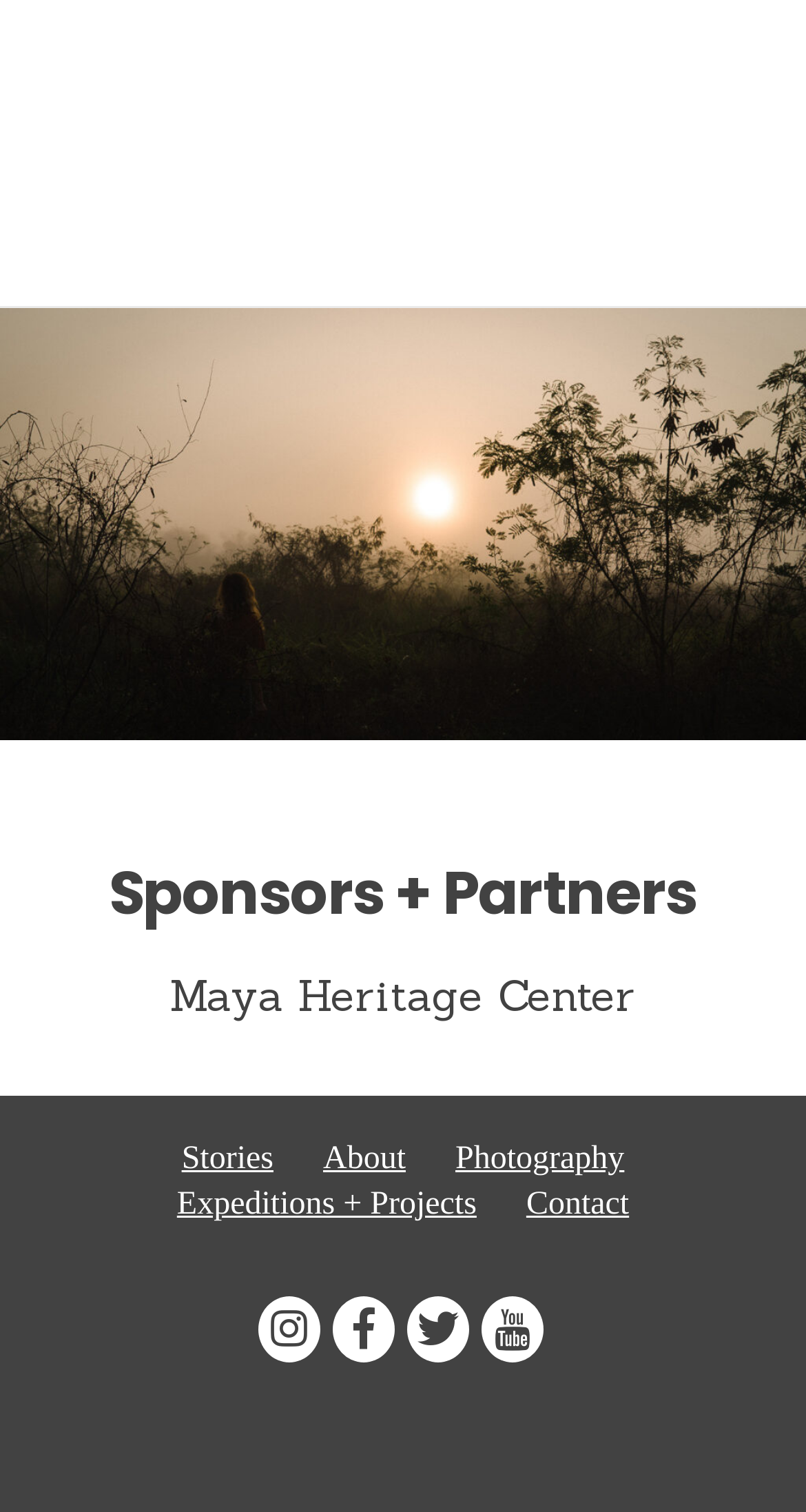Give a one-word or one-phrase response to the question: 
What is the relative position of the 'About' link to the 'Stories' link?

to the right